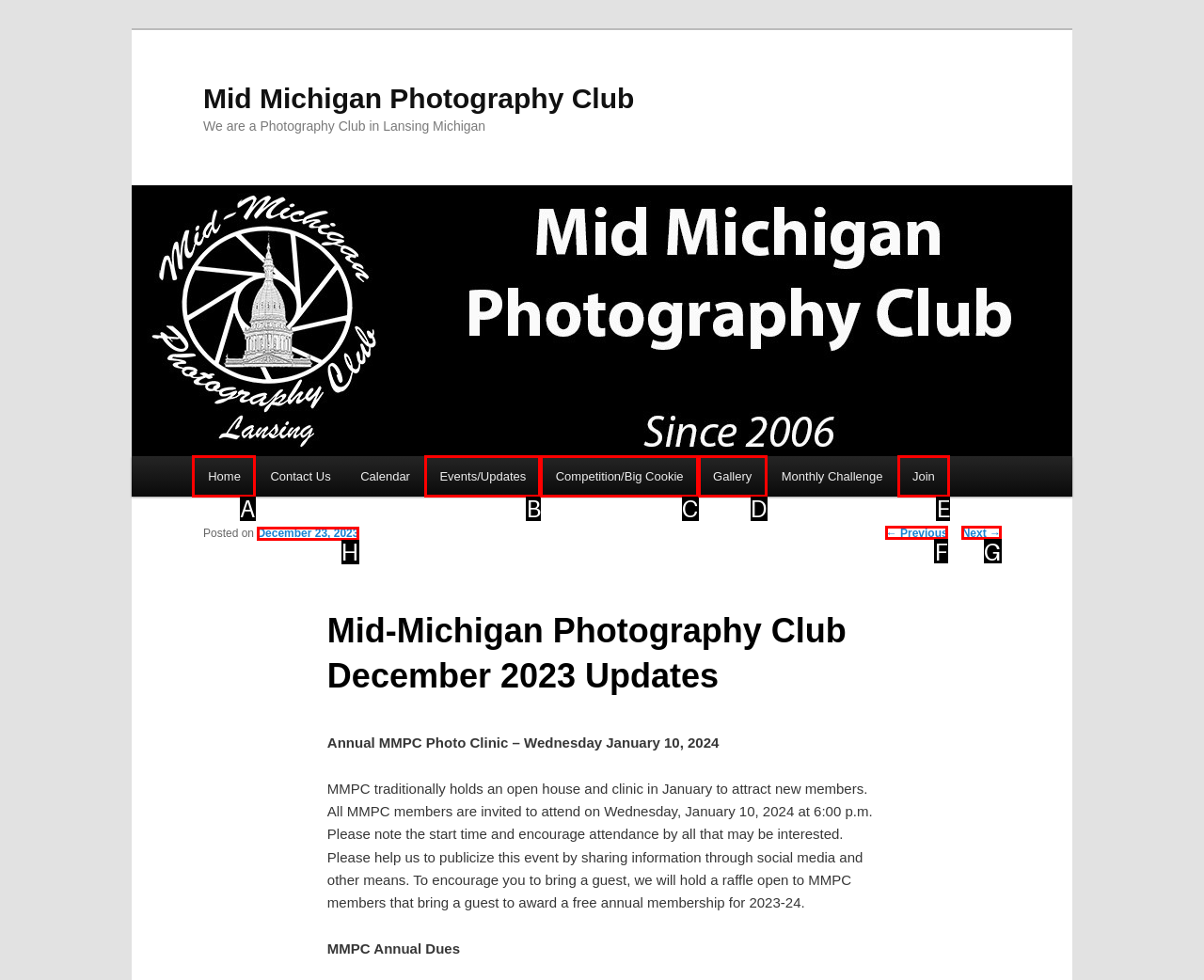For the given instruction: Click the 'Home' link, determine which boxed UI element should be clicked. Answer with the letter of the corresponding option directly.

A